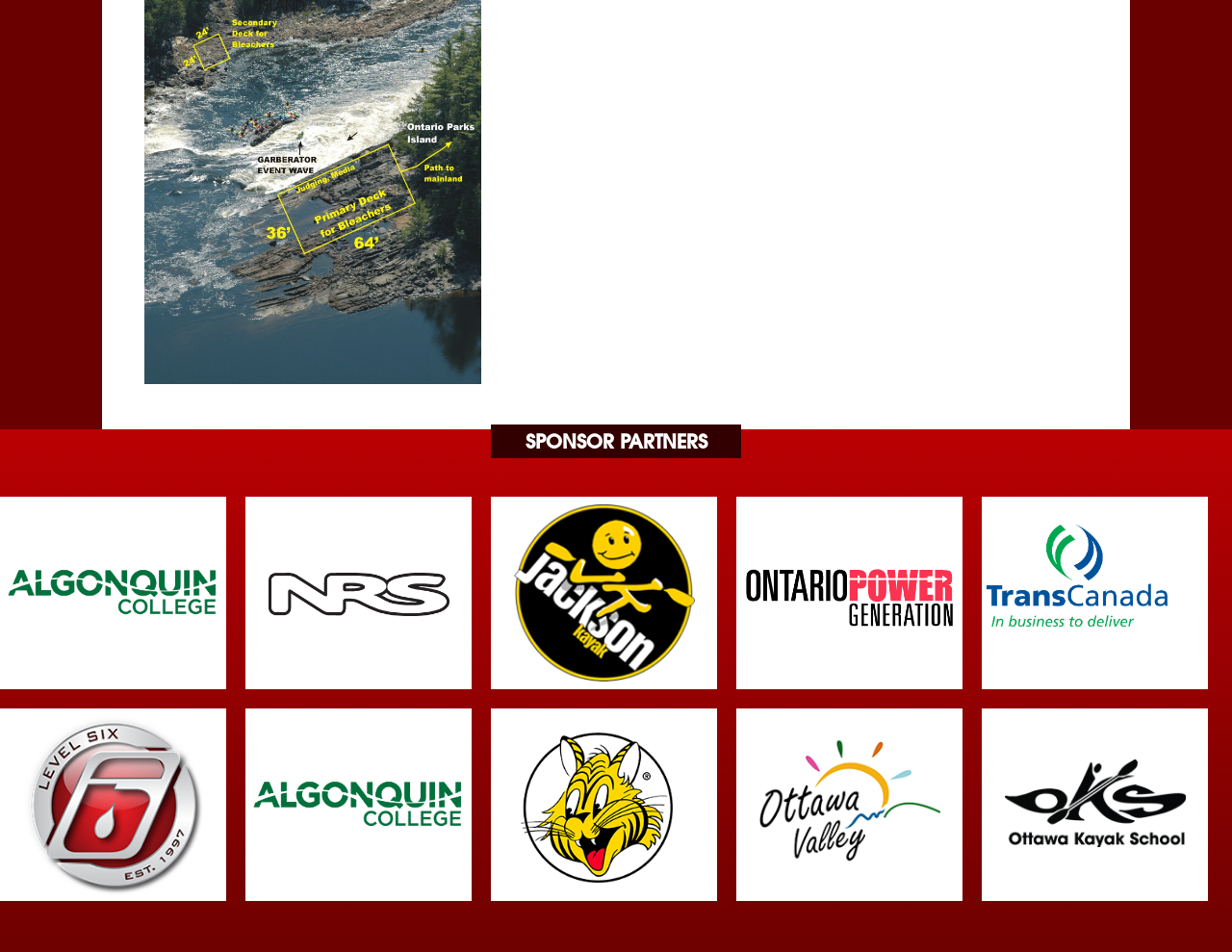What is the title of the sponsor partners section?
From the image, respond with a single word or phrase.

SPONSOR PARTNERS